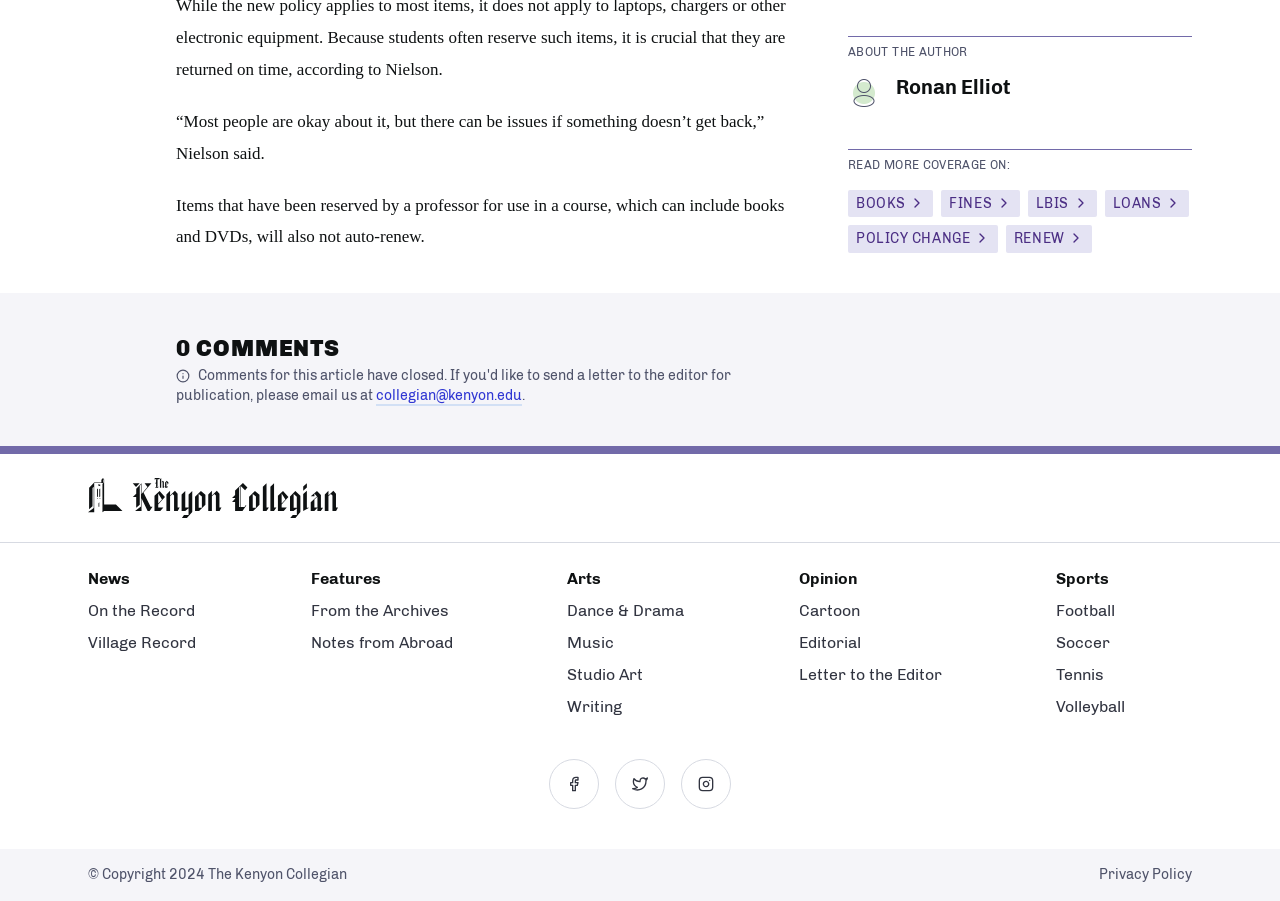What is the copyright year of The Kenyon Collegian?
Provide a well-explained and detailed answer to the question.

I found the copyright year by reading the StaticText element at the bottom of the page that says '© Copyright 2024 The Kenyon Collegian'.